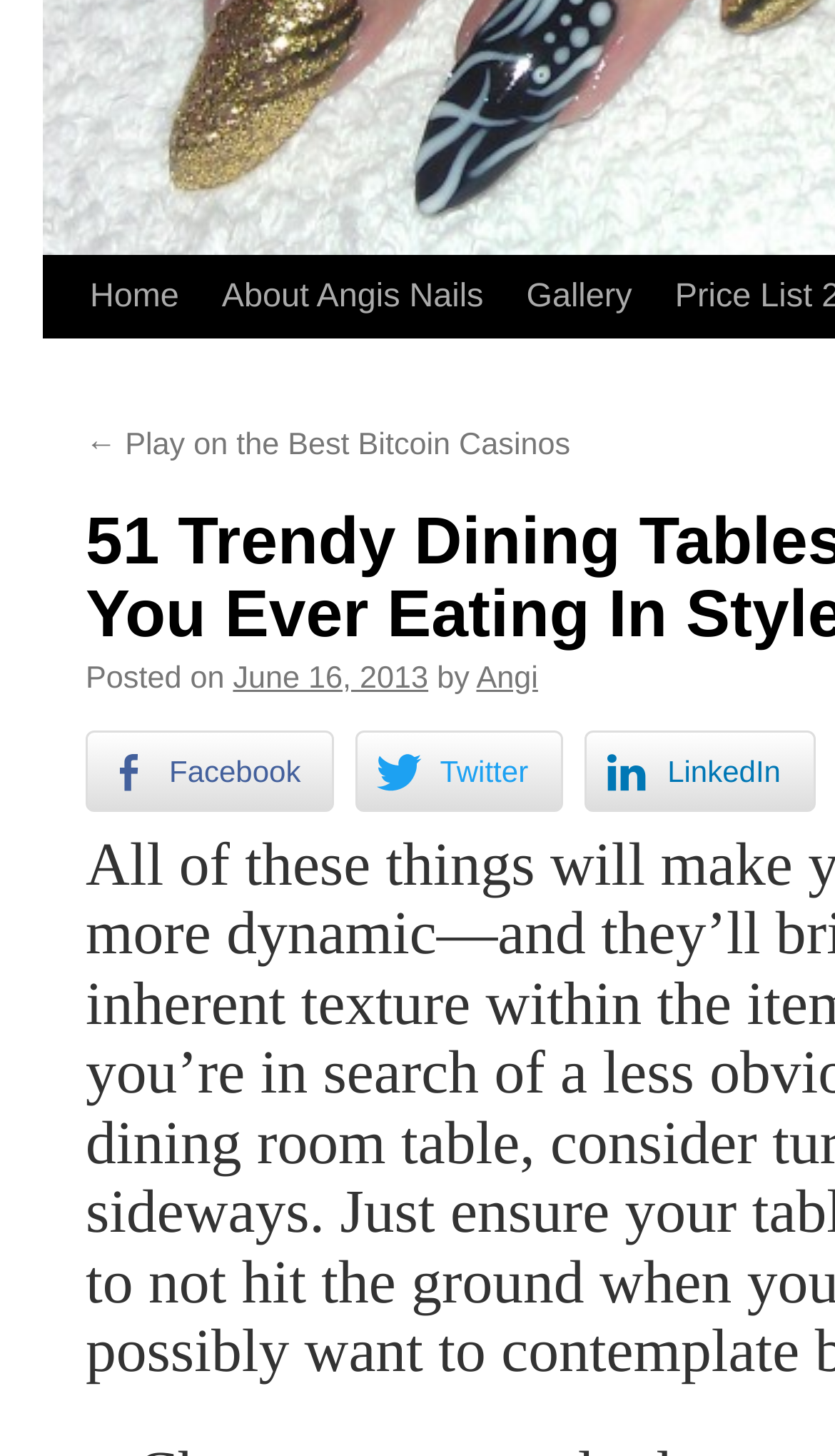Please provide the bounding box coordinates in the format (top-left x, top-left y, bottom-right x, bottom-right y). Remember, all values are floating point numbers between 0 and 1. What is the bounding box coordinate of the region described as: Skip to content

[0.049, 0.175, 0.1, 0.343]